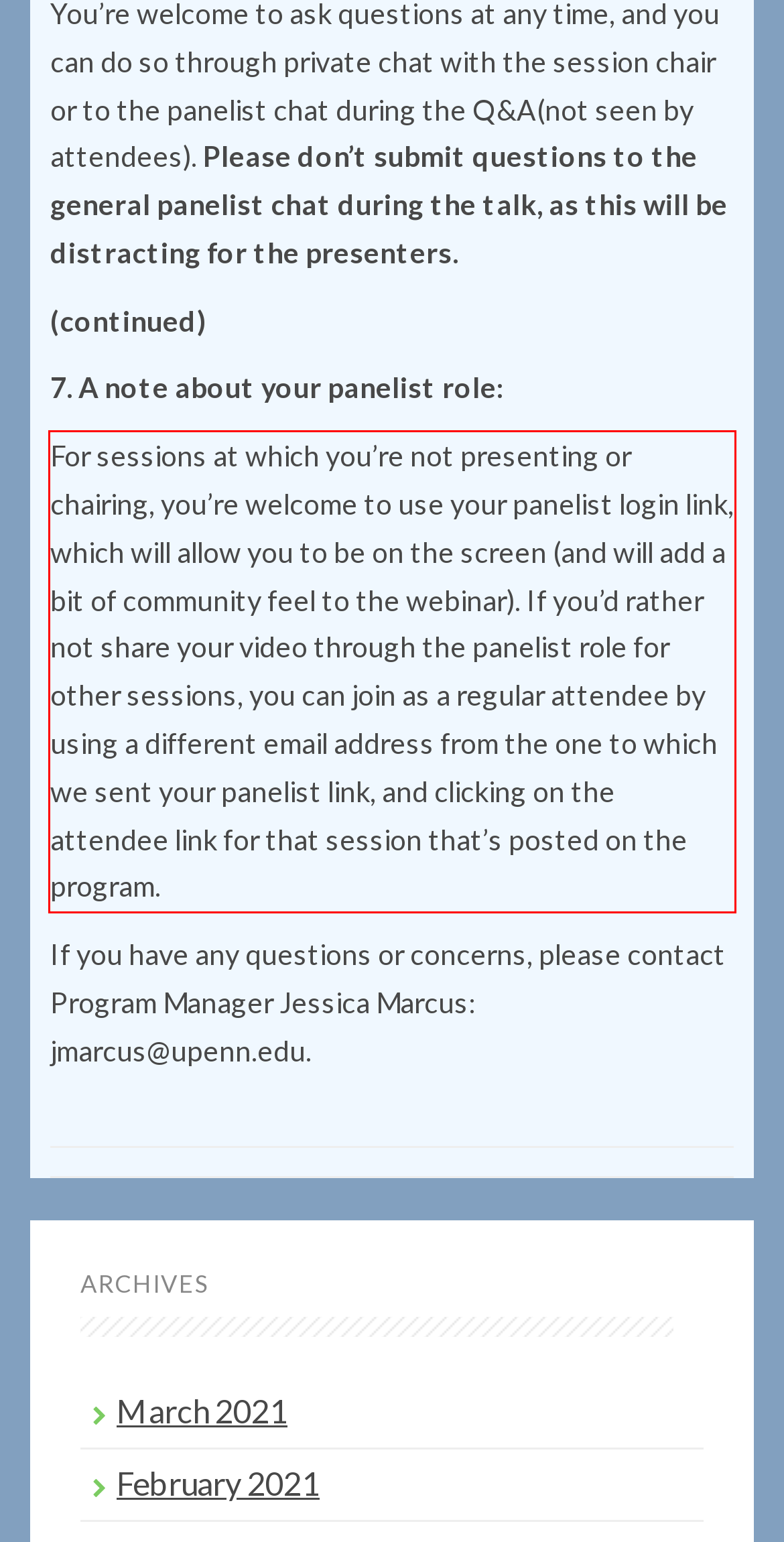Review the webpage screenshot provided, and perform OCR to extract the text from the red bounding box.

For sessions at which you’re not presenting or chairing, you’re welcome to use your panelist login link, which will allow you to be on the screen (and will add a bit of community feel to the webinar). If you’d rather not share your video through the panelist role for other sessions, you can join as a regular attendee by using a different email address from the one to which we sent your panelist link, and clicking on the attendee link for that session that’s posted on the program.